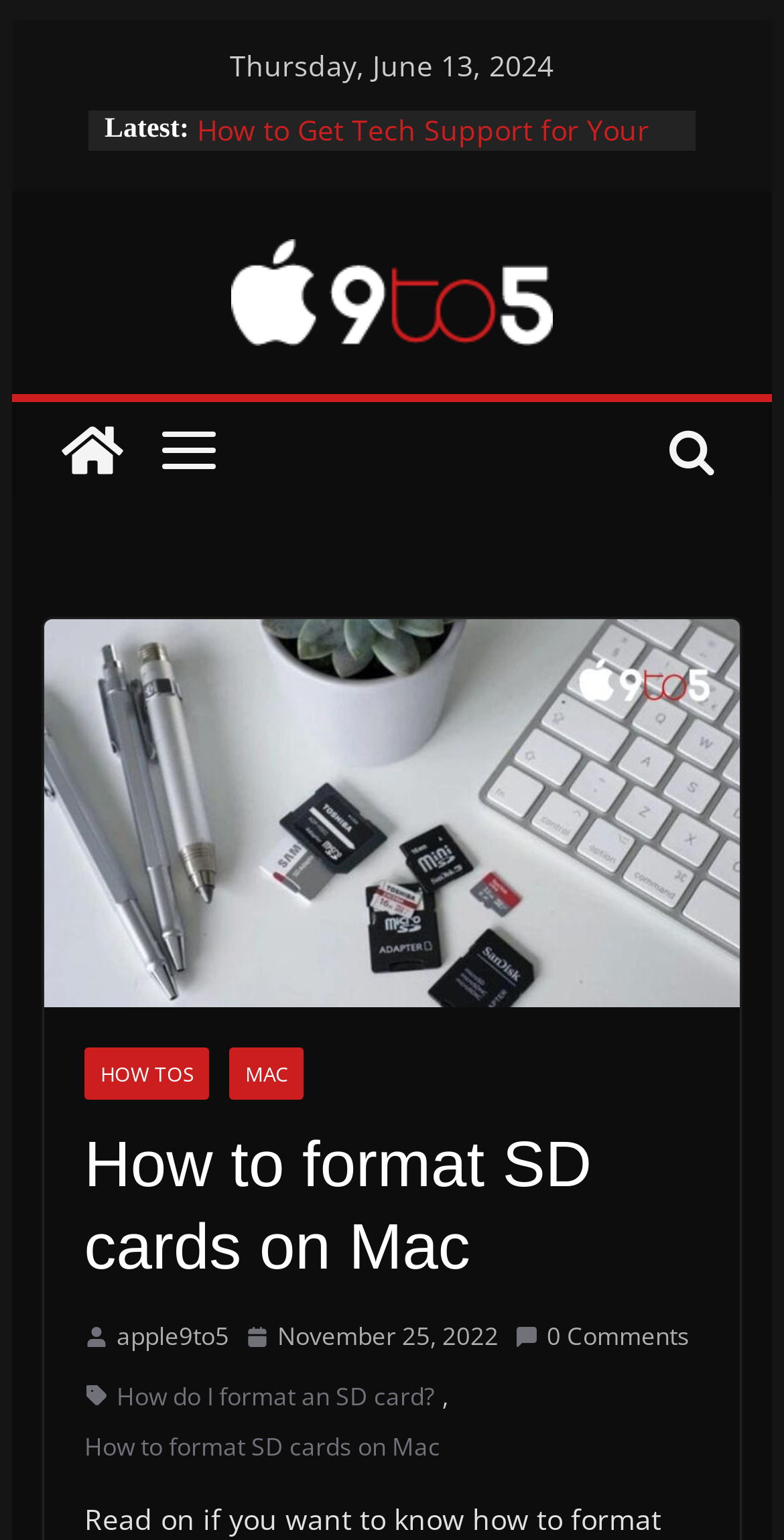Provide an in-depth caption for the webpage.

The webpage is about formatting SD cards on Mac, with a focus on providing a tutorial or guide on the topic. At the top left, there is a "Skip to content" link. Below it, the current date "Thursday, June 13, 2024" is displayed. To the right of the date, there is a section labeled "Latest:" with a list of four links to recent articles, each preceded by a bullet point. These links have titles such as "How to Get Tech Support for Your iPhone With the Apple Support App" and "11 Things to Check Before Buying a Second-Hand iPhone Online".

Below the list of recent articles, there is a logo for the Apple9to5 website, which is an image with a link to the website's homepage. To the right of the logo, there is a link to the website's name, "Apple9to5", with a small image next to it.

The main content of the webpage is a tutorial on how to format SD cards on Mac, which is indicated by a large heading at the top. Below the heading, there is a featured image related to the topic. The tutorial is divided into sections, with links to related topics such as "HOW TOS" and "MAC" at the top.

At the bottom of the webpage, there is a section with information about the article, including the author, date "November 25, 2022", and a link to comments. There are also several small images and links to related topics, such as "How do I format an SD card?" and "How to format SD cards on Mac".